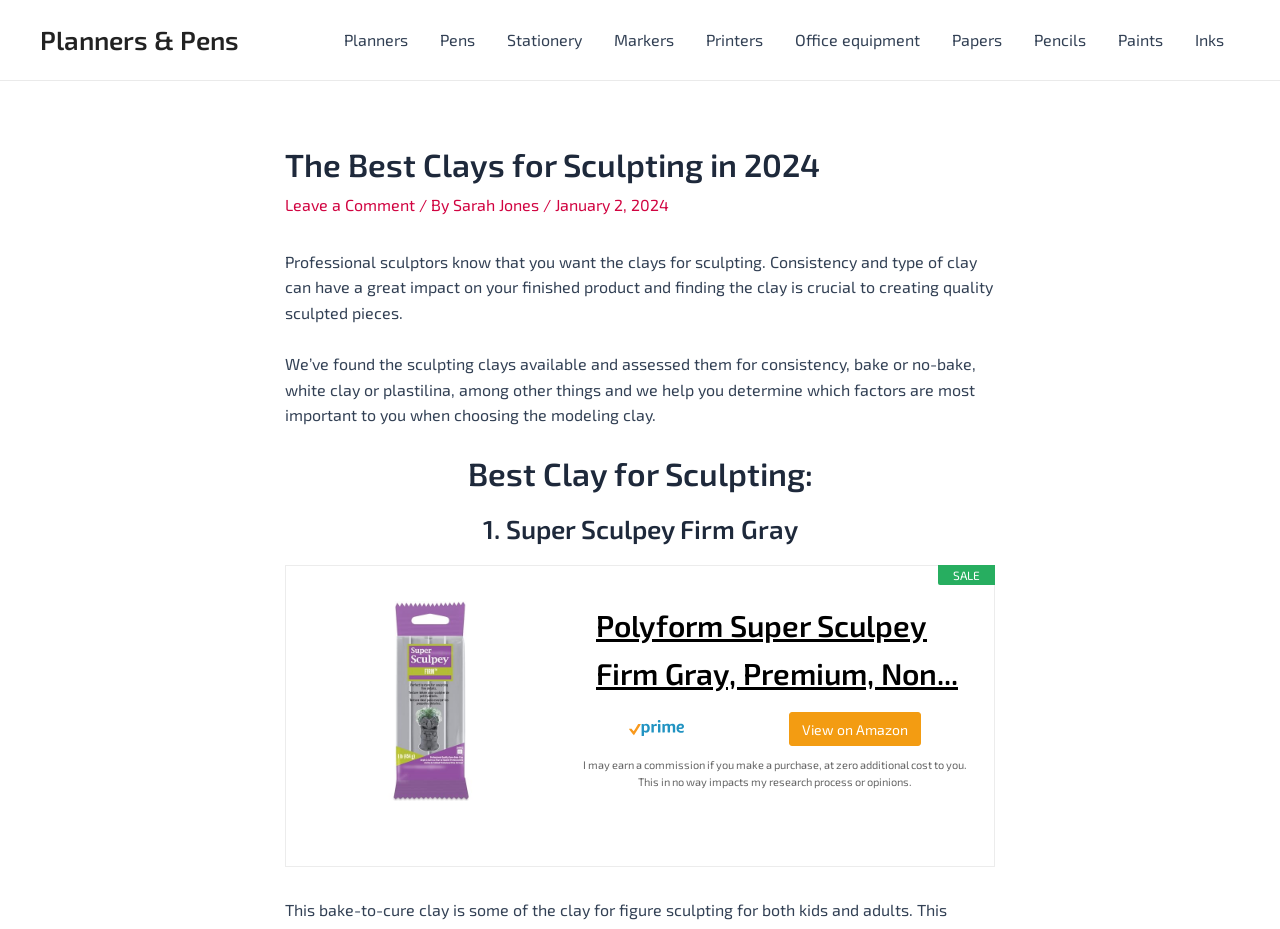What is the website's navigation menu?
Please provide a single word or phrase in response based on the screenshot.

Site Navigation